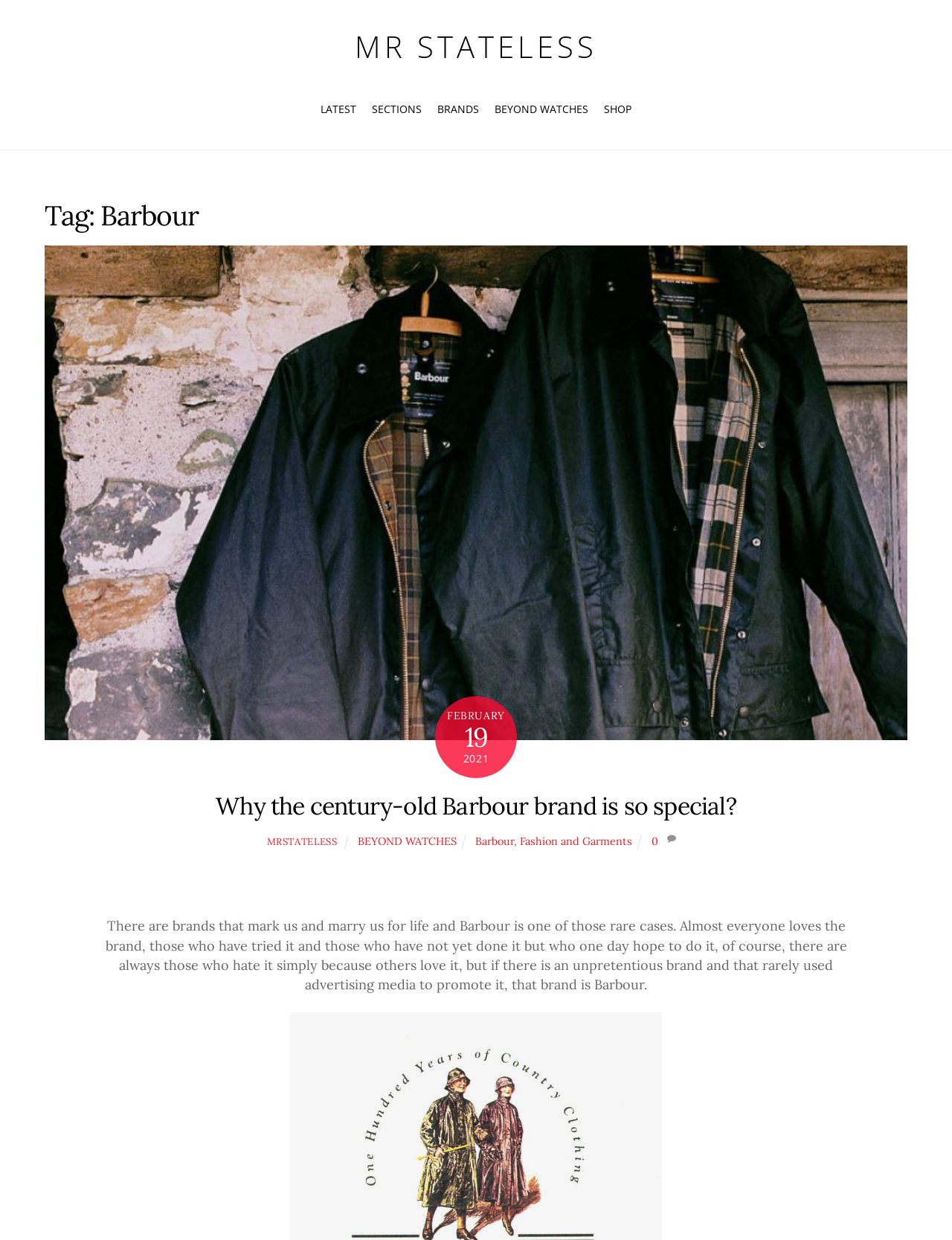Kindly determine the bounding box coordinates for the area that needs to be clicked to execute this instruction: "Click on the 'MR STATELESS' link".

[0.373, 0.021, 0.627, 0.054]